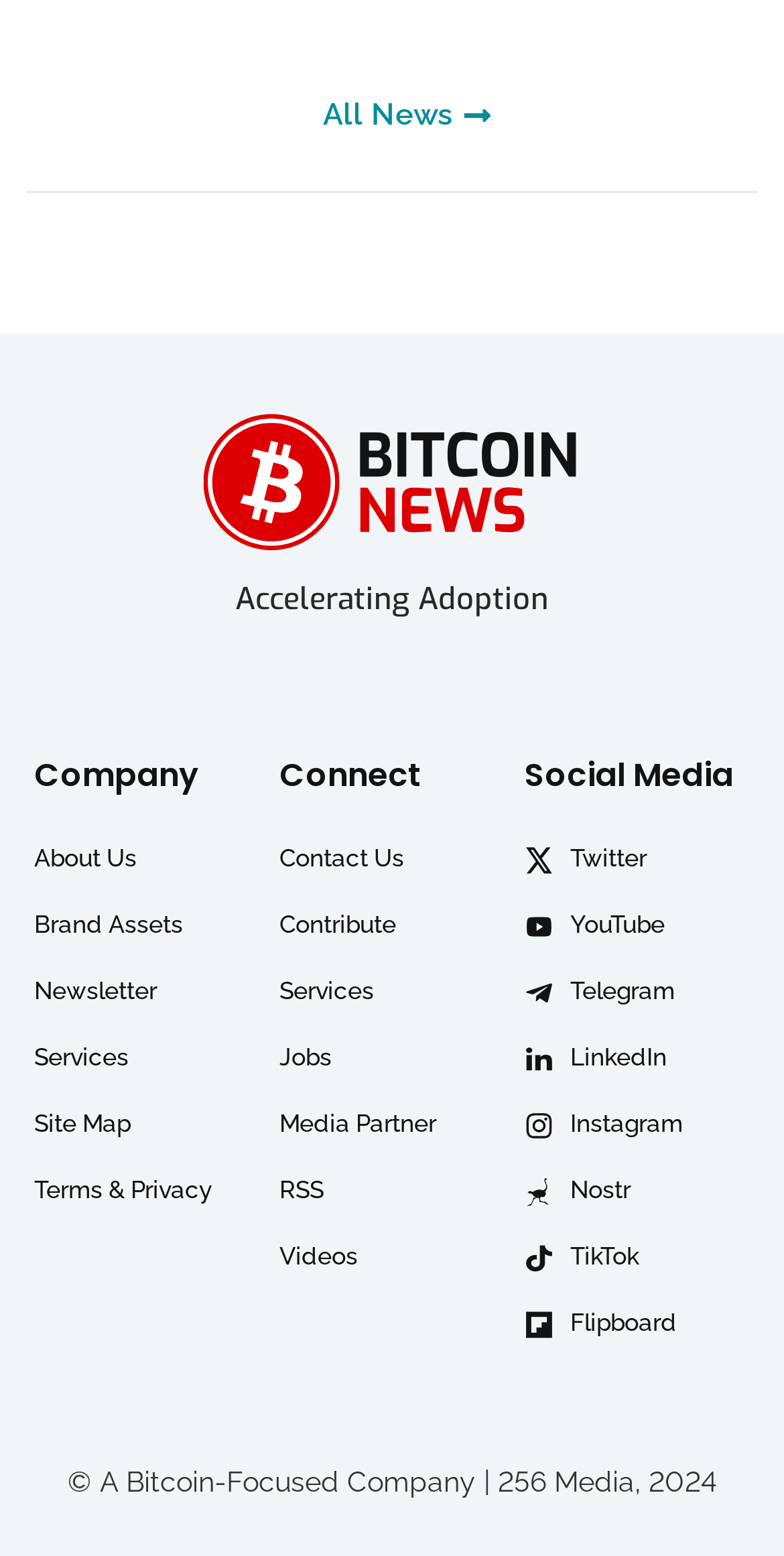Using the description "aria-label="Bitcoin News Logo"", predict the bounding box of the relevant HTML element.

[0.257, 0.266, 0.743, 0.355]